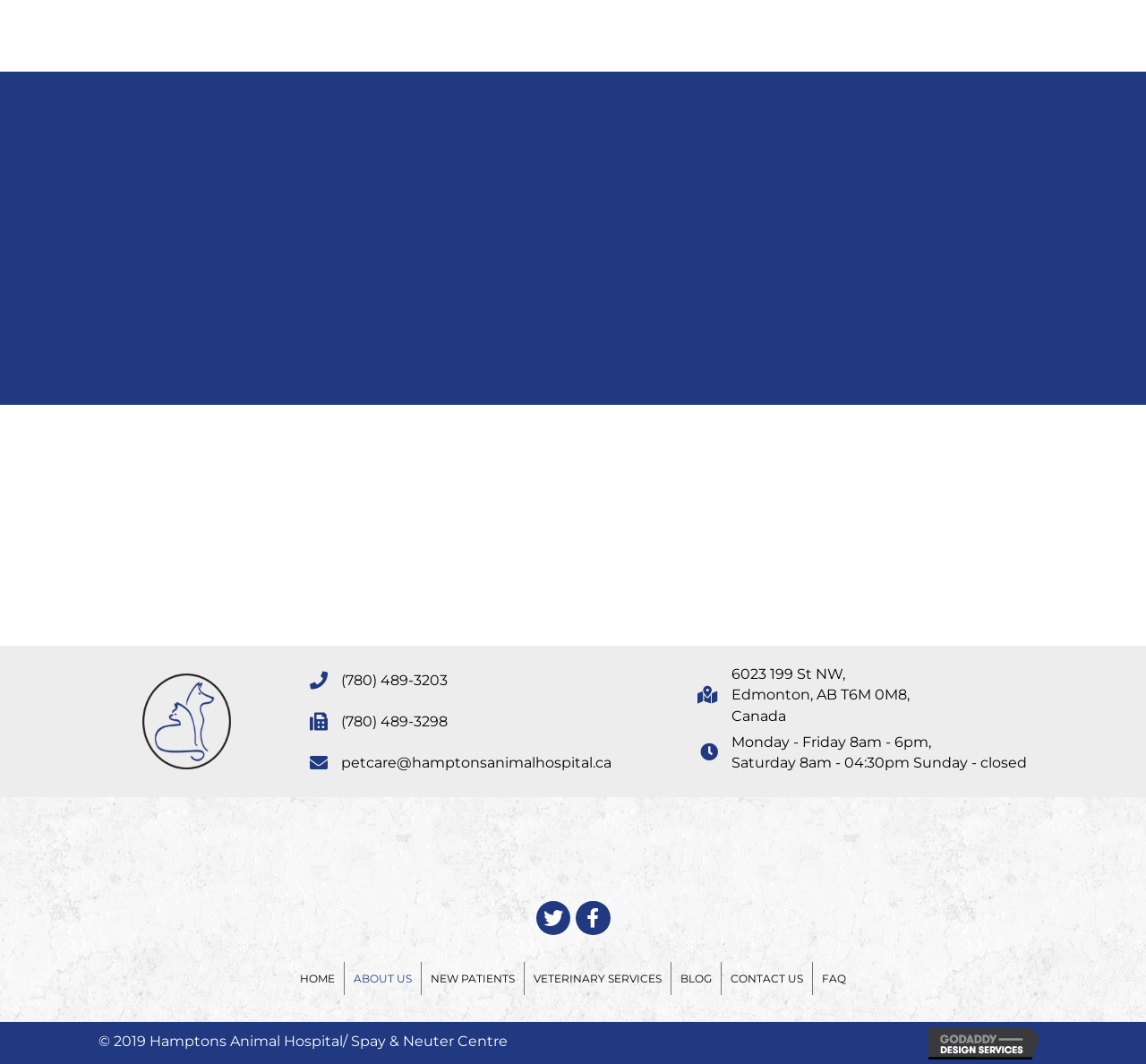Given the element description "Blog", identify the bounding box of the corresponding UI element.

[0.586, 0.904, 0.629, 0.936]